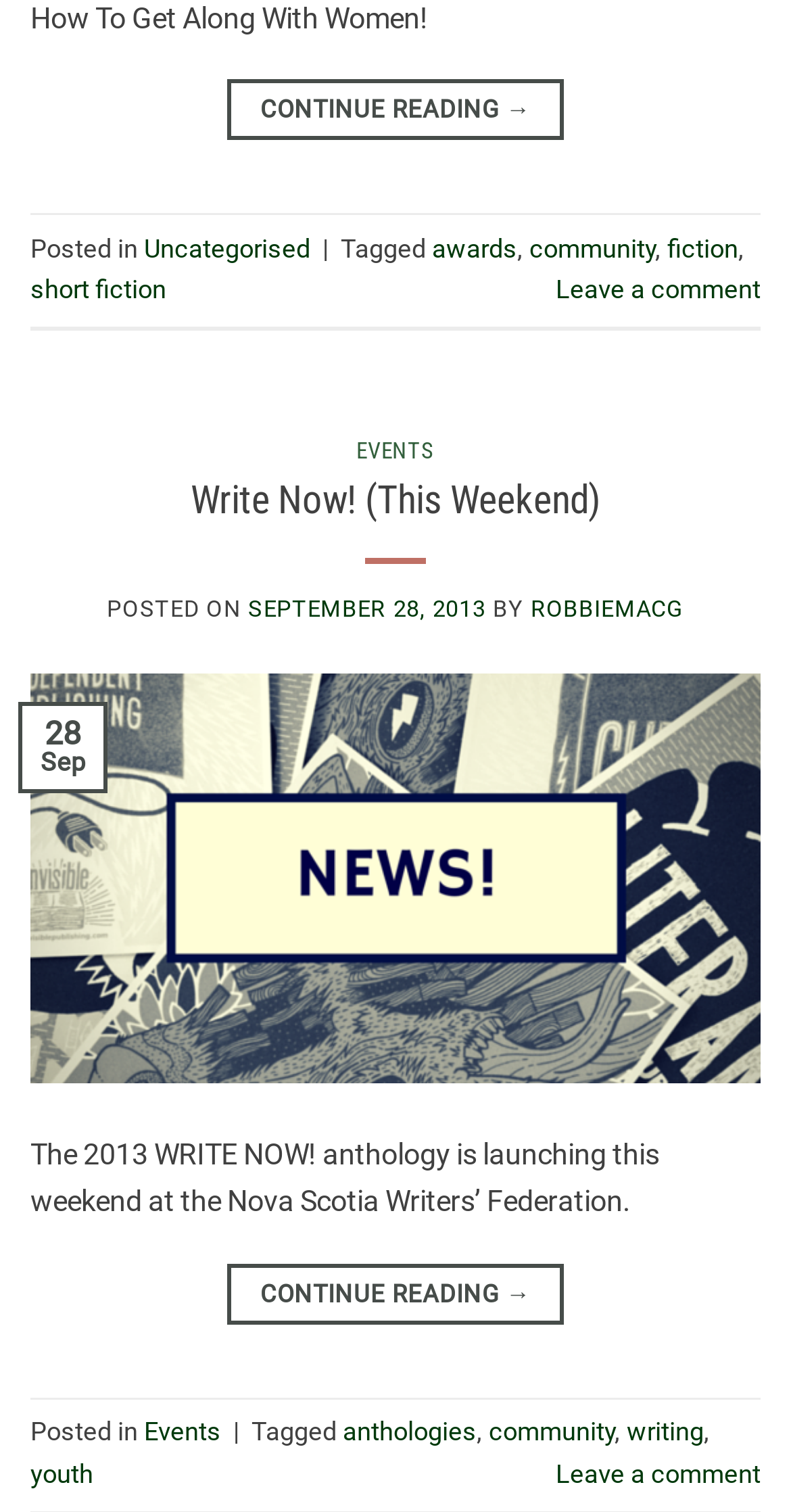Provide the bounding box coordinates for the area that should be clicked to complete the instruction: "Read the article by 'Anup Kumar Dey'".

None